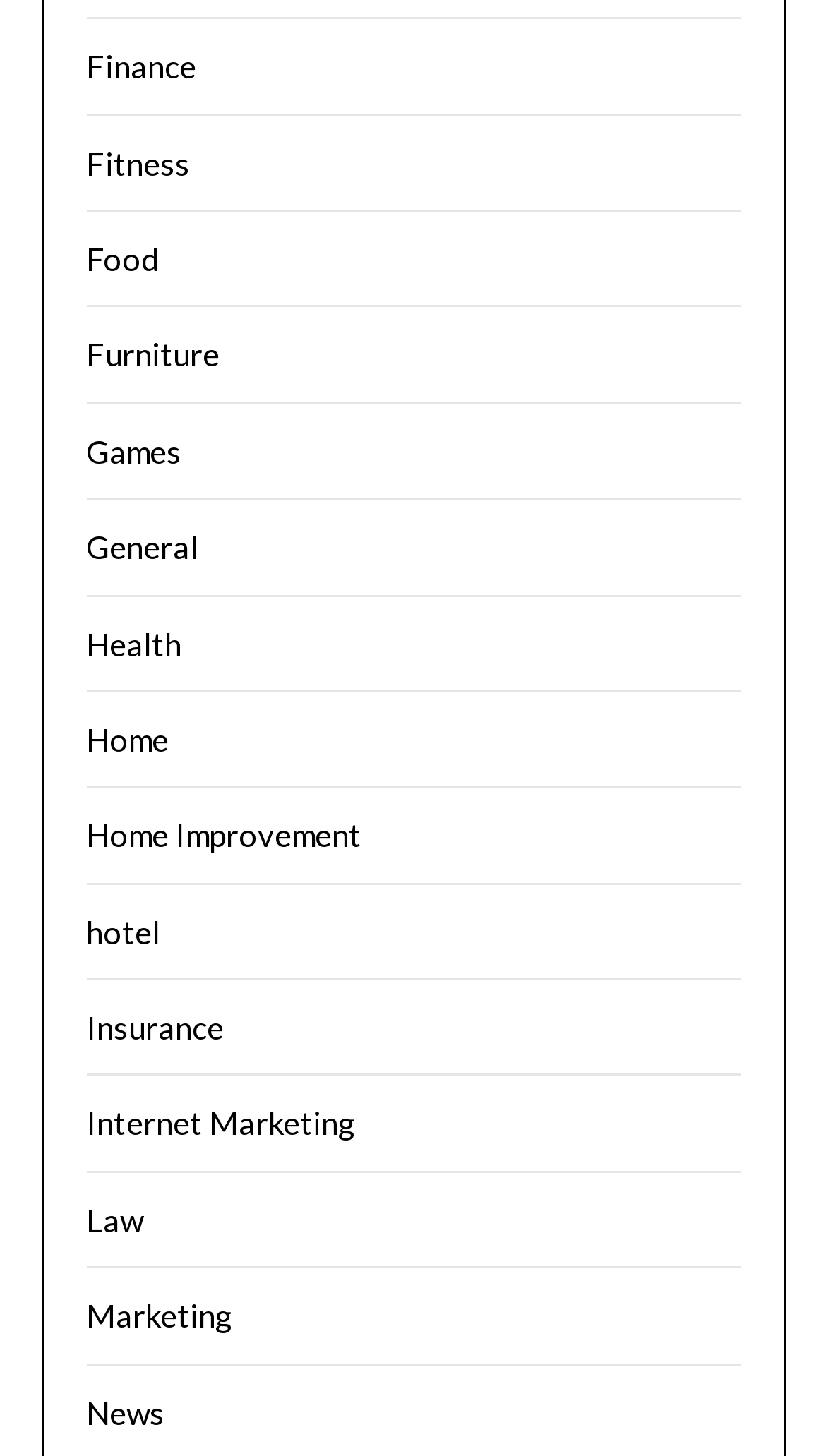Locate the UI element described as follows: "Home Improvement". Return the bounding box coordinates as four float numbers between 0 and 1 in the order [left, top, right, bottom].

[0.104, 0.56, 0.437, 0.586]